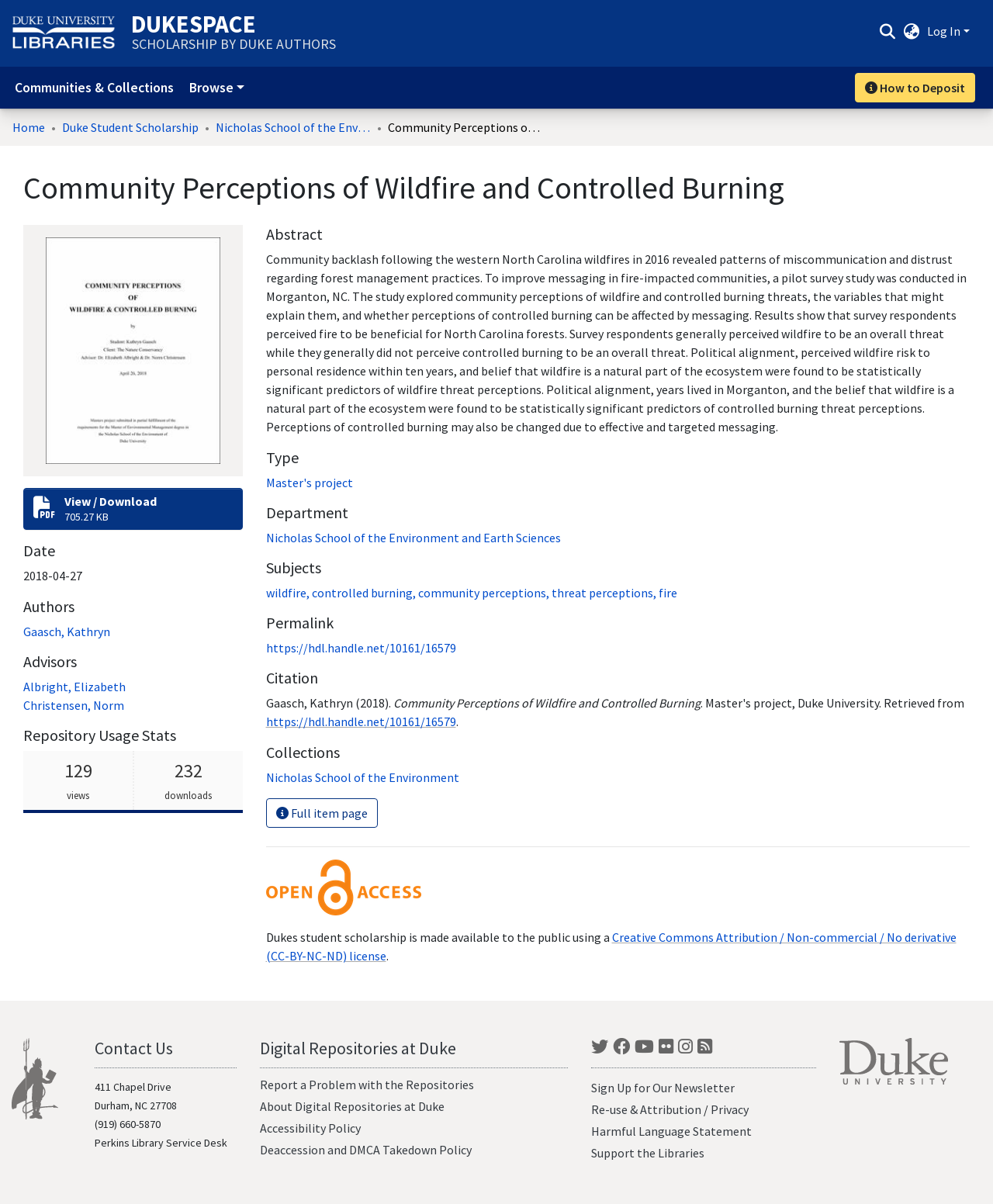Identify the bounding box coordinates for the UI element described as follows: "Communities & Collections". Ensure the coordinates are four float numbers between 0 and 1, formatted as [left, top, right, bottom].

[0.005, 0.057, 0.184, 0.089]